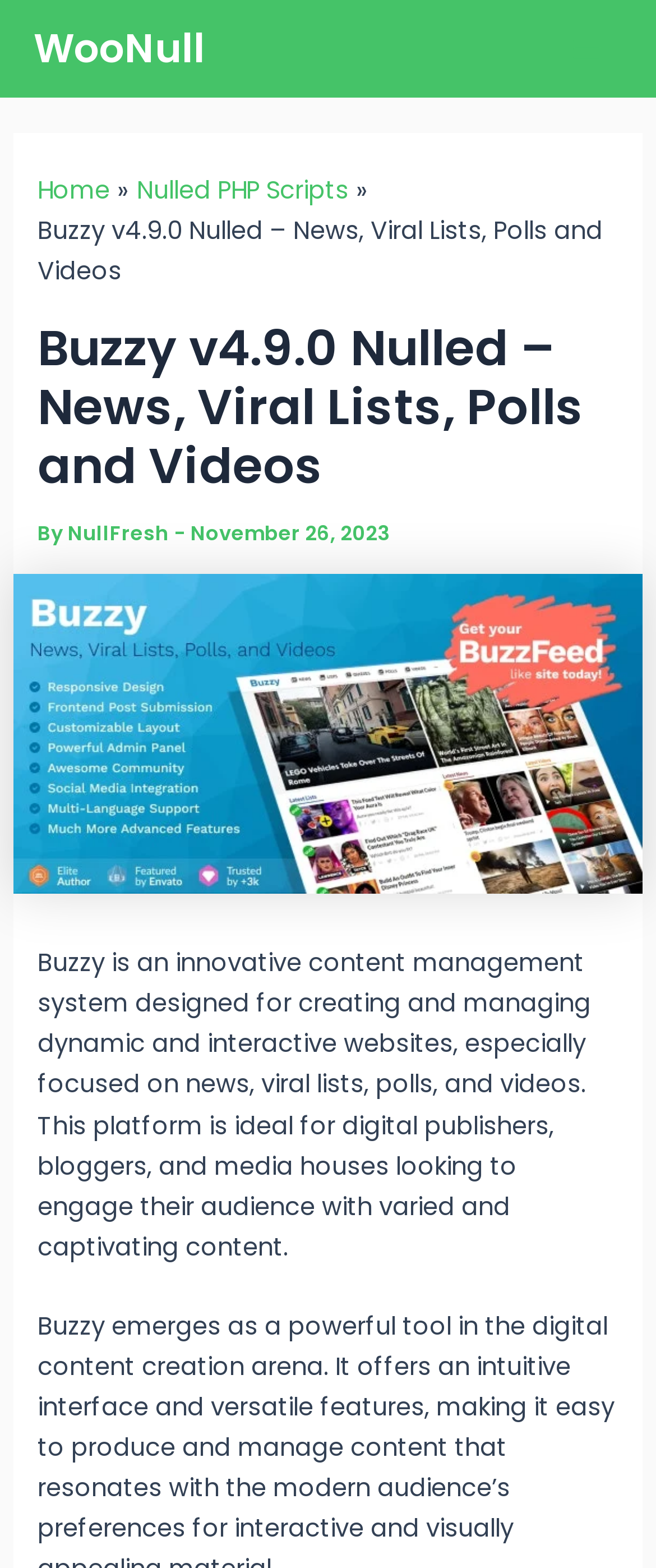Offer an in-depth caption of the entire webpage.

The webpage appears to be a content management system called Buzzy, specifically designed for creating and managing dynamic and interactive websites focused on news, viral lists, polls, and videos. 

At the top left of the page, there is a link to "WooNull". On the top right, there is a button labeled "Main Menu" with an image icon next to it. 

Below the top section, there is a header area with a navigation section labeled "Breadcrumbs" containing three links: "Home", "Nulled PHP Scripts", and a title "Buzzy v4.9.0 Nulled – News, Viral Lists, Polls and Videos". 

Under the navigation section, there is a heading with the same title as the navigation link, followed by a text "By" and a link to "NullFresh", a hyphen, and a date "November 26, 2023". 

The main content of the page is a paragraph of text that describes Buzzy as an innovative content management system designed for creating and managing dynamic and interactive websites, especially focused on news, viral lists, polls, and videos, ideal for digital publishers, bloggers, and media houses looking to engage their audience with varied and captivating content.